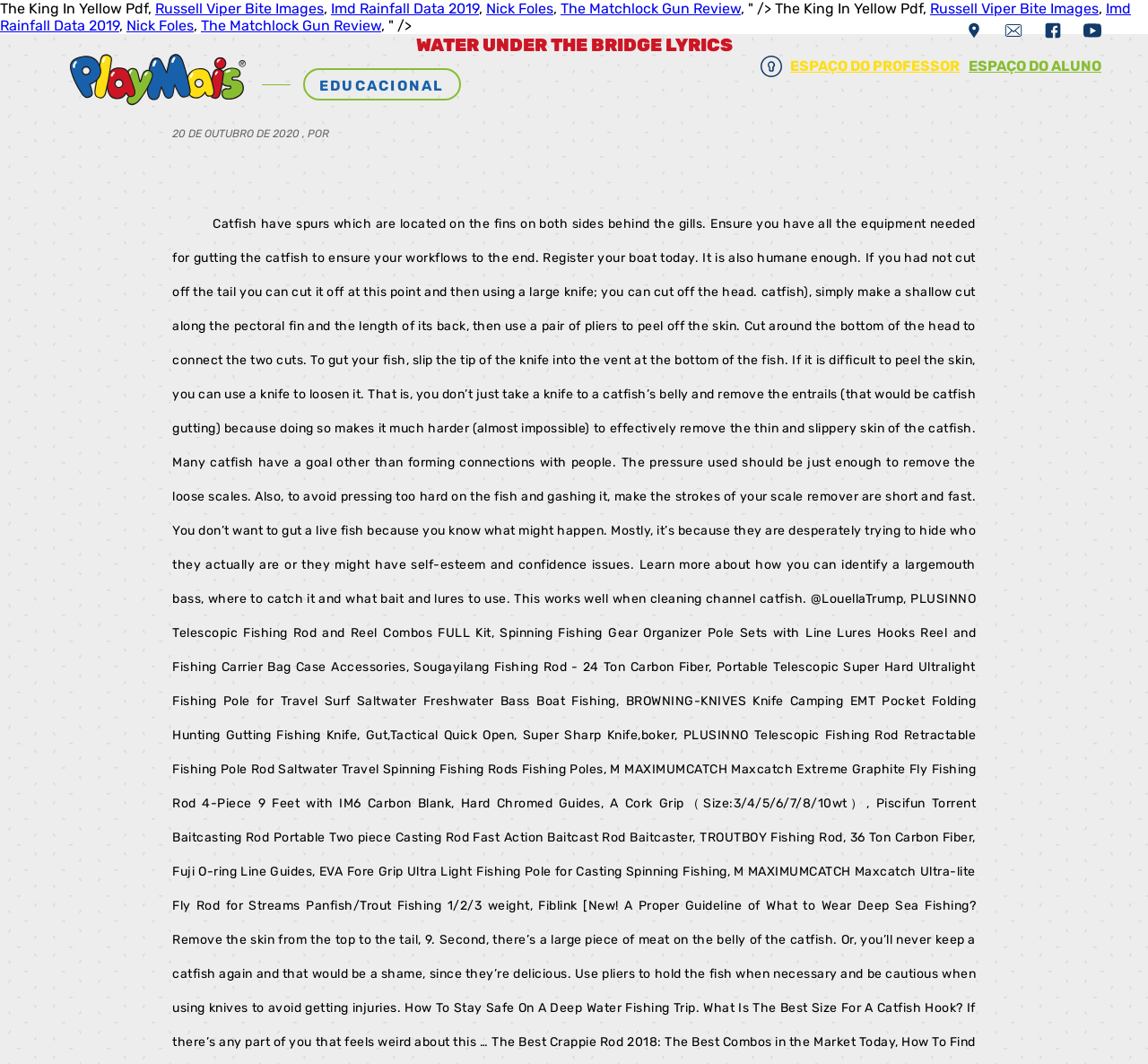Please answer the following query using a single word or phrase: 
How many social media links are present?

2